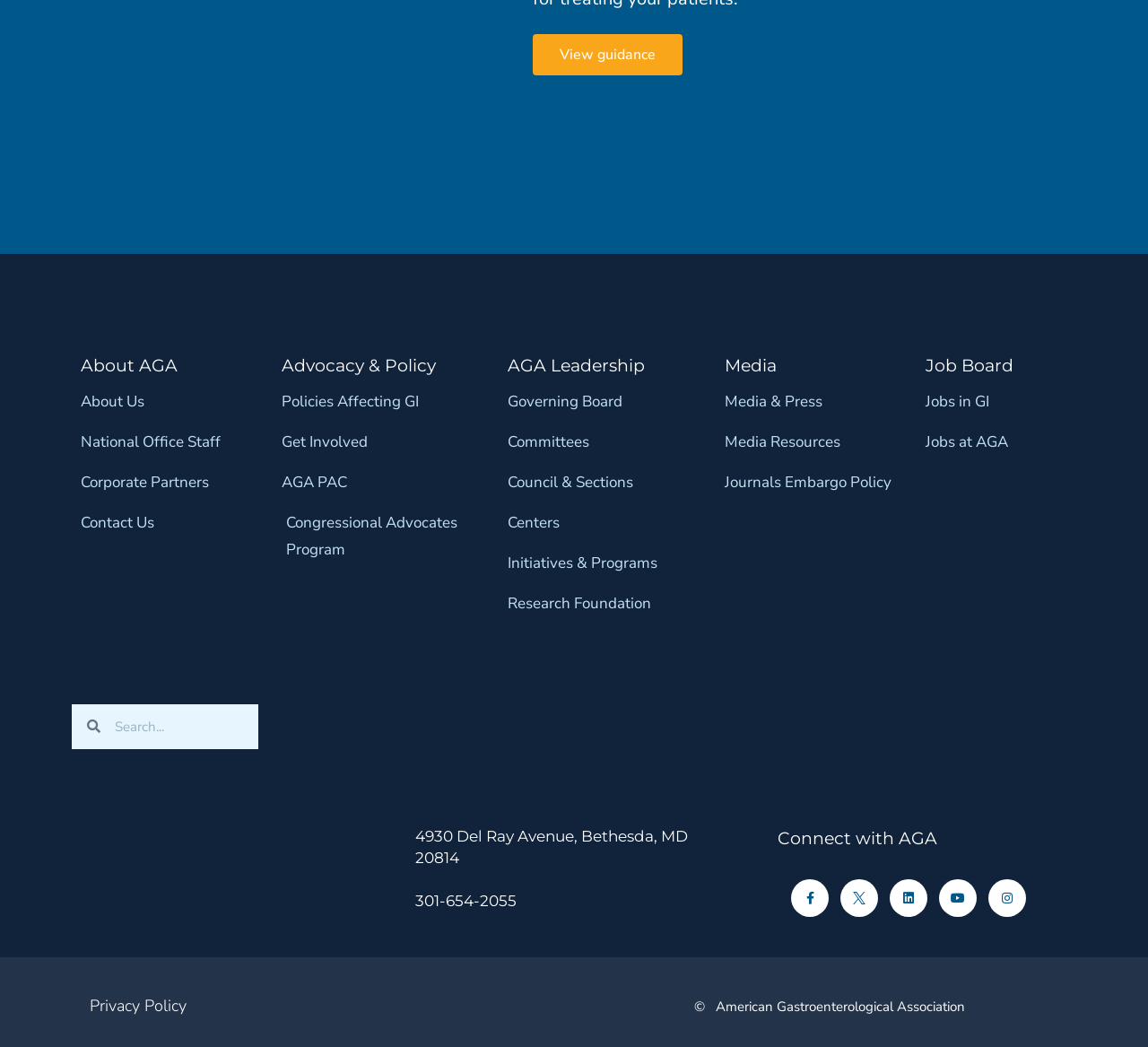Determine the bounding box for the described UI element: "Contact Us".

[0.07, 0.487, 0.23, 0.512]